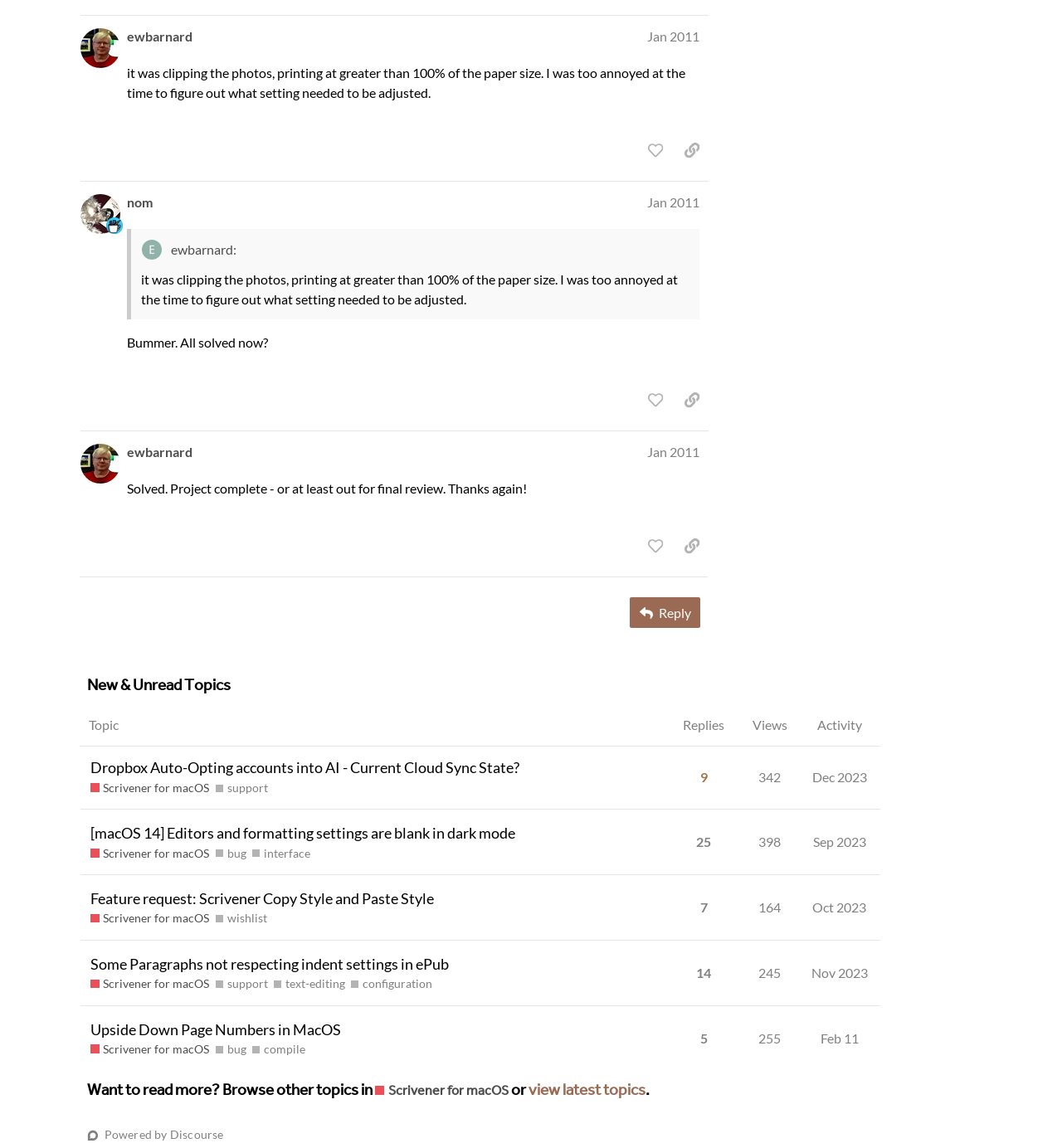Please provide a detailed answer to the question below by examining the image:
What is the purpose of the 'New & Unread Topics' section?

The 'New & Unread Topics' section is located at the bottom of the webpage, and its purpose is to display a list of new and unread topics or posts. This is evident from its heading and the table structure, which contains columns for topic, replies, views, and activity.